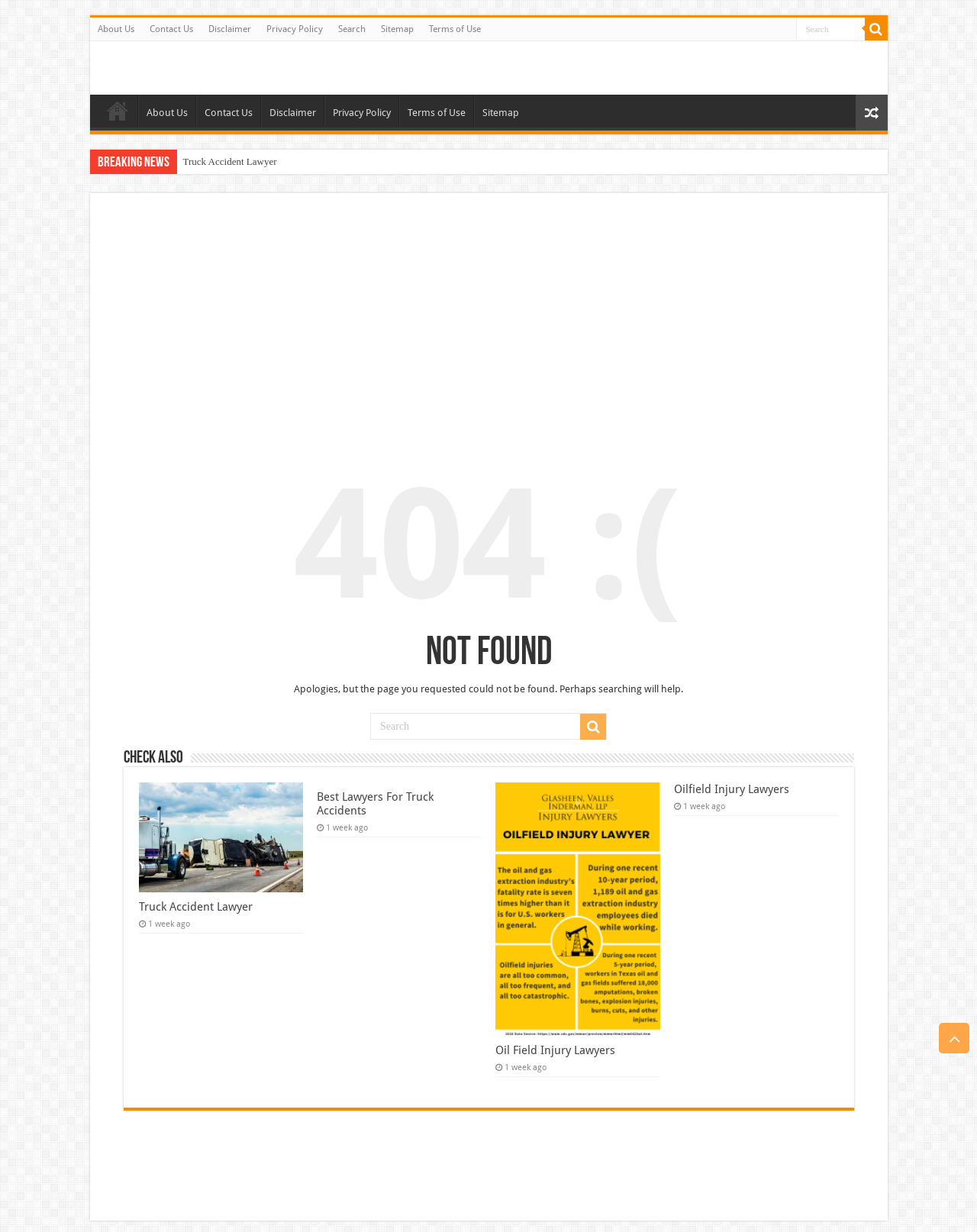Based on the description "Best Lawyers For Truck Accidents", find the bounding box of the specified UI element.

[0.324, 0.641, 0.444, 0.664]